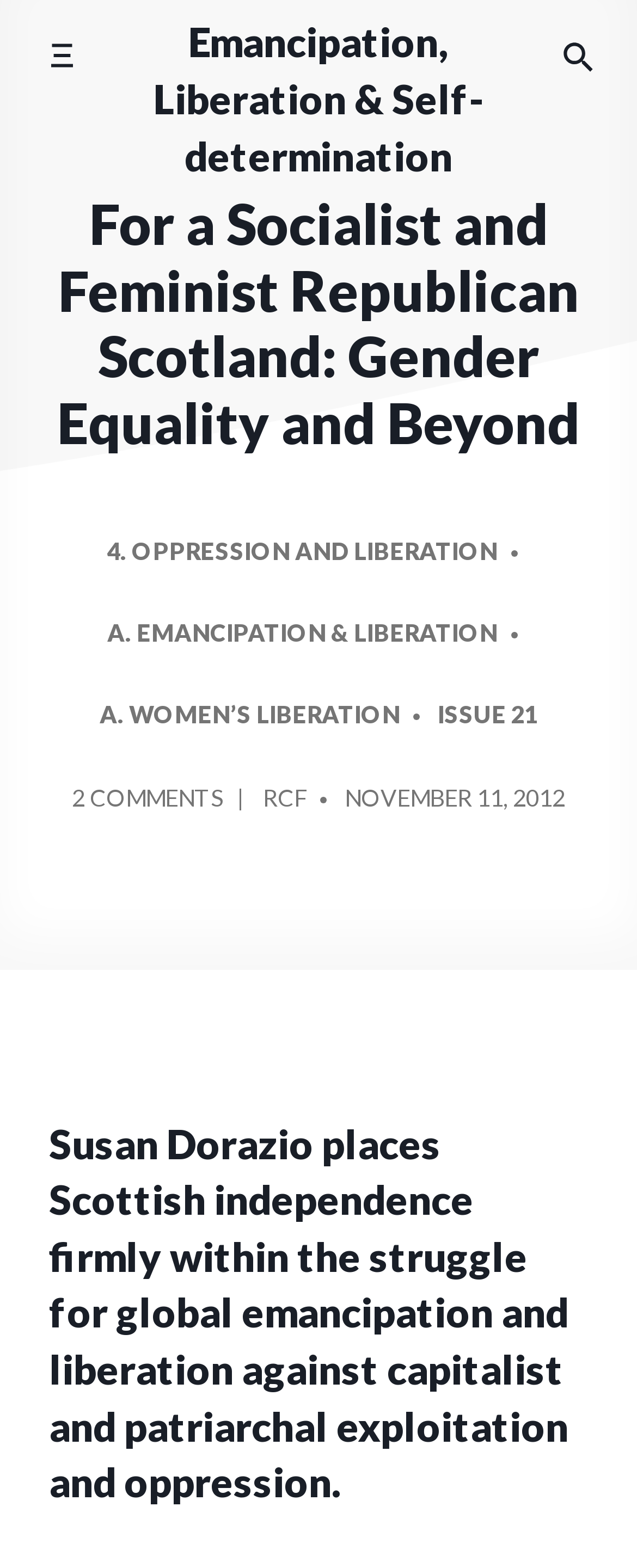Pinpoint the bounding box coordinates of the clickable element needed to complete the instruction: "Read Emancipation, Liberation & Self-determination". The coordinates should be provided as four float numbers between 0 and 1: [left, top, right, bottom].

[0.205, 0.01, 0.795, 0.118]